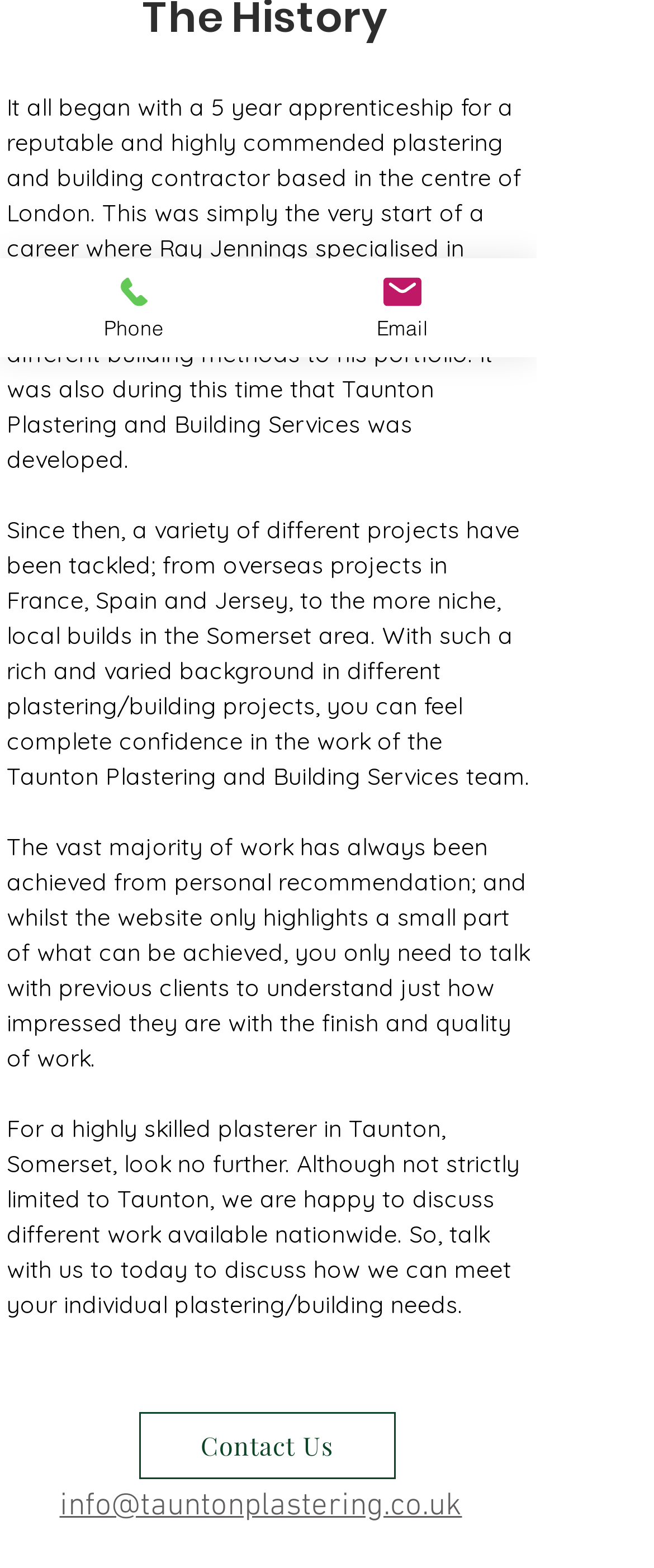Given the description Why incorporate in Hong Kong, predict the bounding box coordinates of the UI element. Ensure the coordinates are in the format (top-left x, top-left y, bottom-right x, bottom-right y) and all values are between 0 and 1.

None